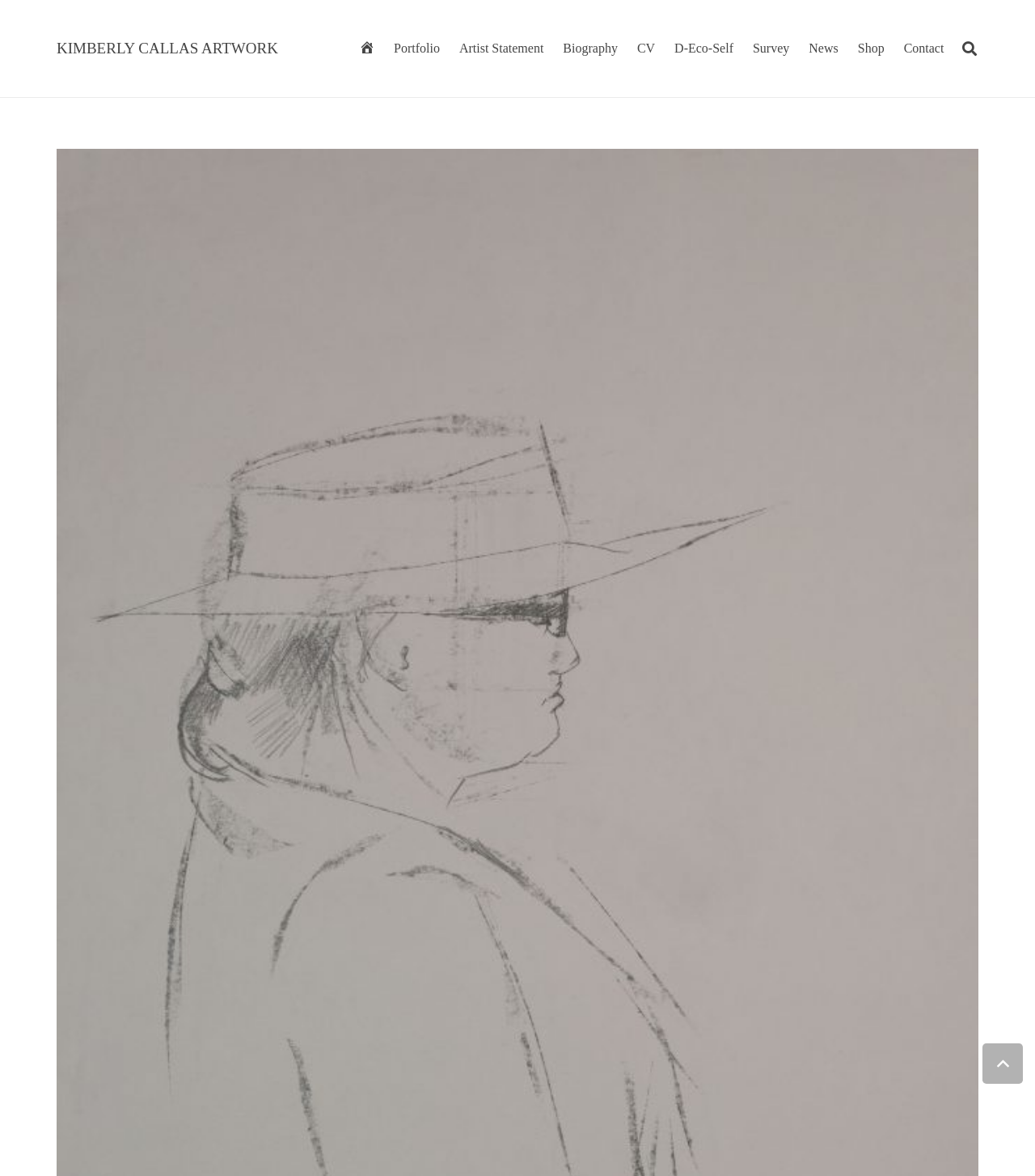What is the first navigation link?
Please provide a detailed and thorough answer to the question.

I looked at the navigation links at the top of the webpage and found that the first link is 'Home'.